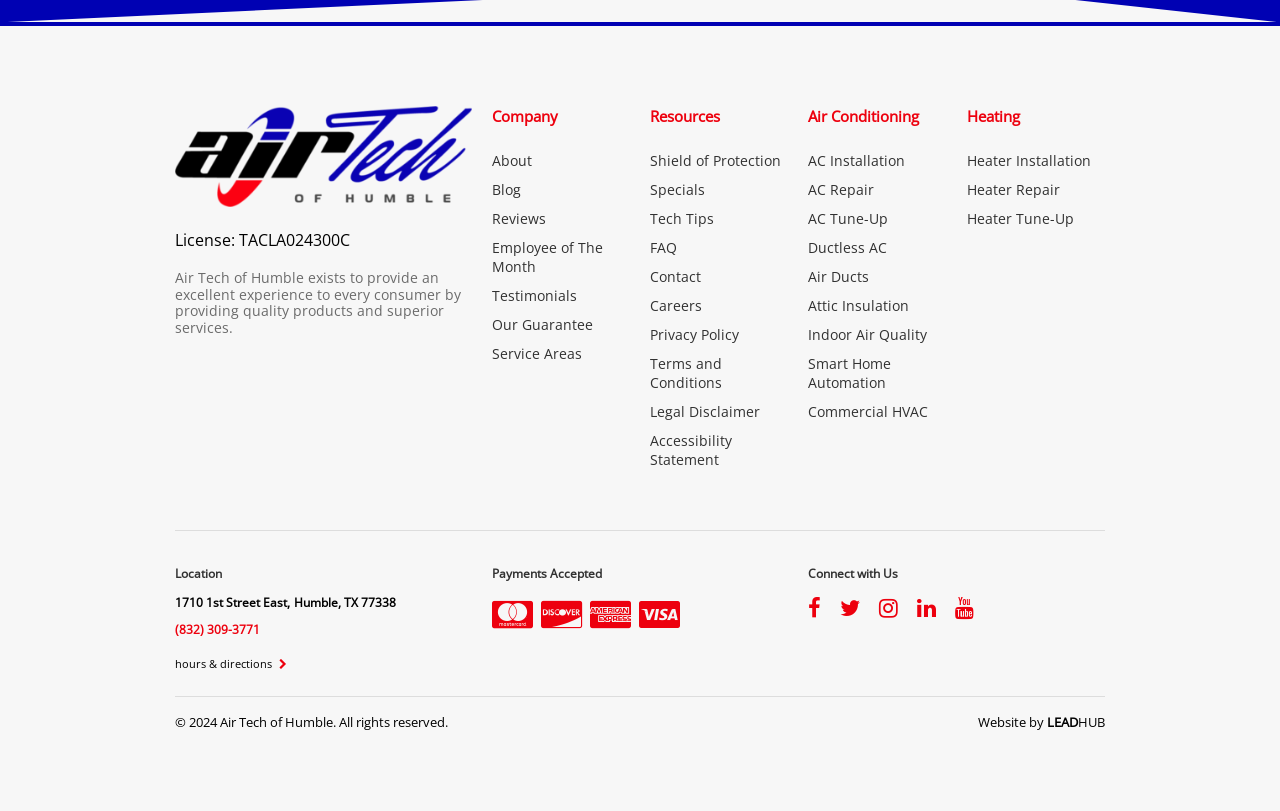Show the bounding box coordinates of the element that should be clicked to complete the task: "Call (832) 309-3771".

[0.137, 0.766, 0.368, 0.787]